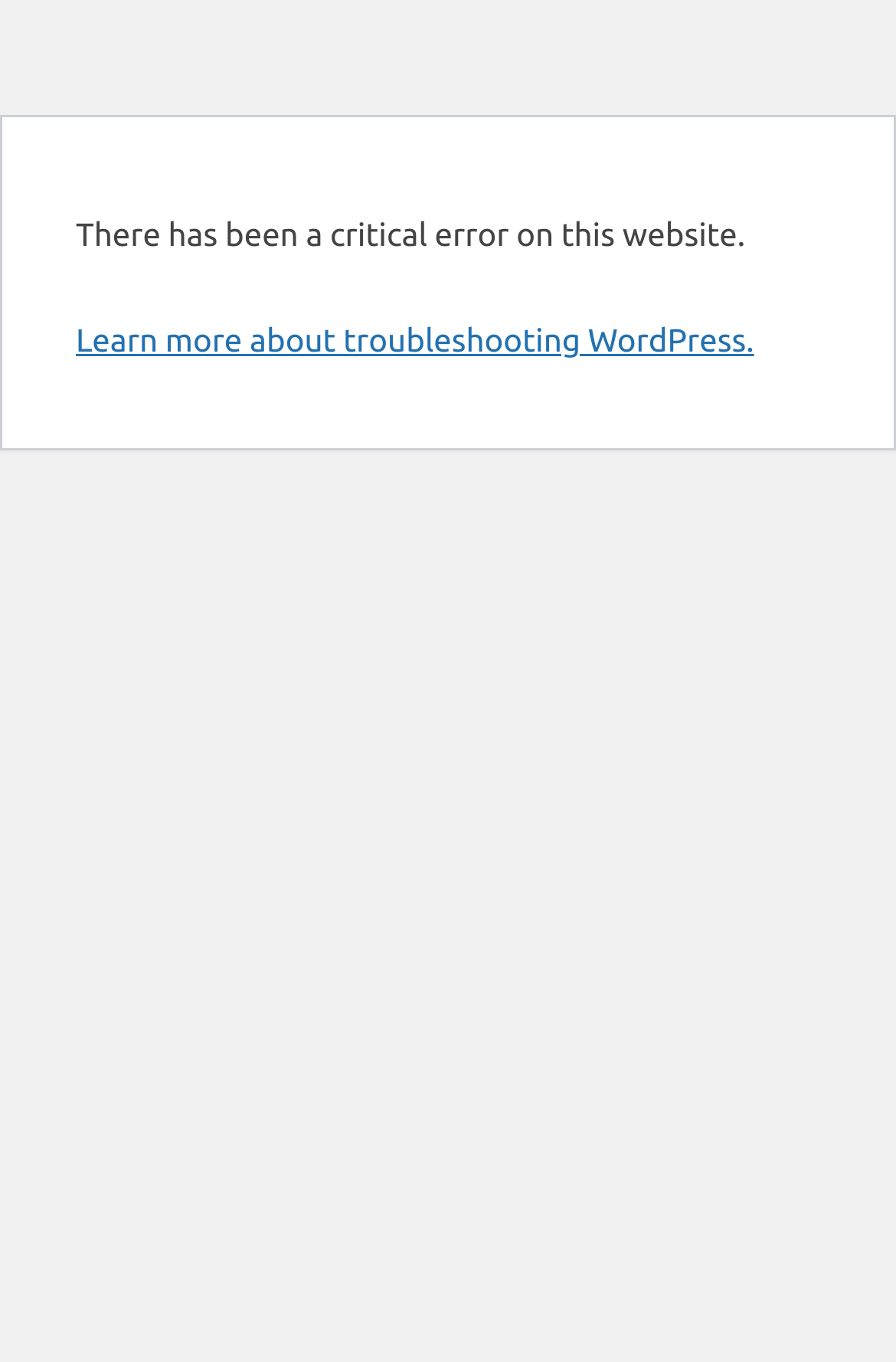Find the bounding box coordinates for the UI element whose description is: "Learn more about troubleshooting WordPress.". The coordinates should be four float numbers between 0 and 1, in the format [left, top, right, bottom].

[0.085, 0.236, 0.842, 0.263]